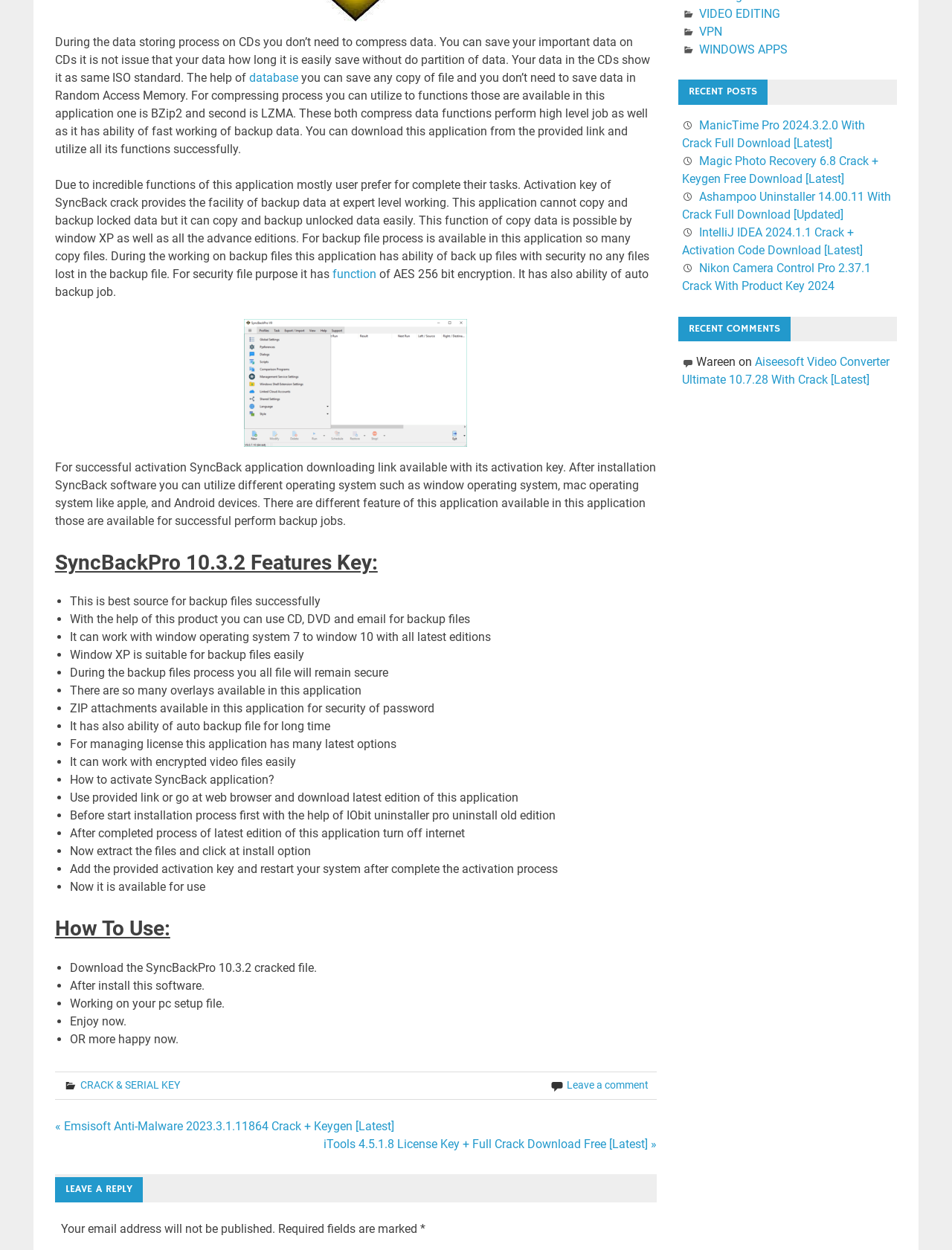Determine the bounding box coordinates (top-left x, top-left y, bottom-right x, bottom-right y) of the UI element described in the following text: function

[0.349, 0.214, 0.398, 0.225]